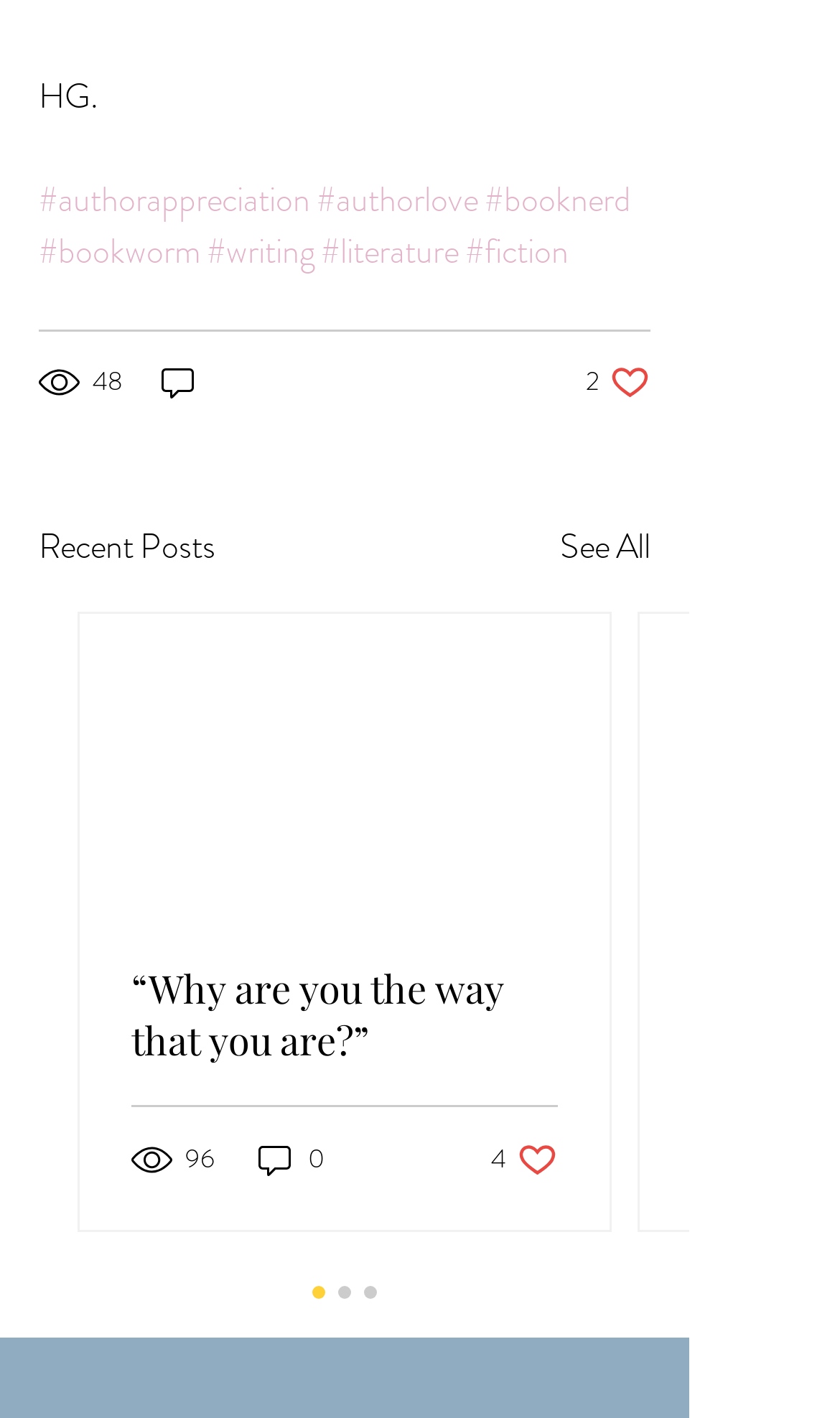Respond with a single word or phrase to the following question:
What is the text of the heading above the posts?

Recent Posts